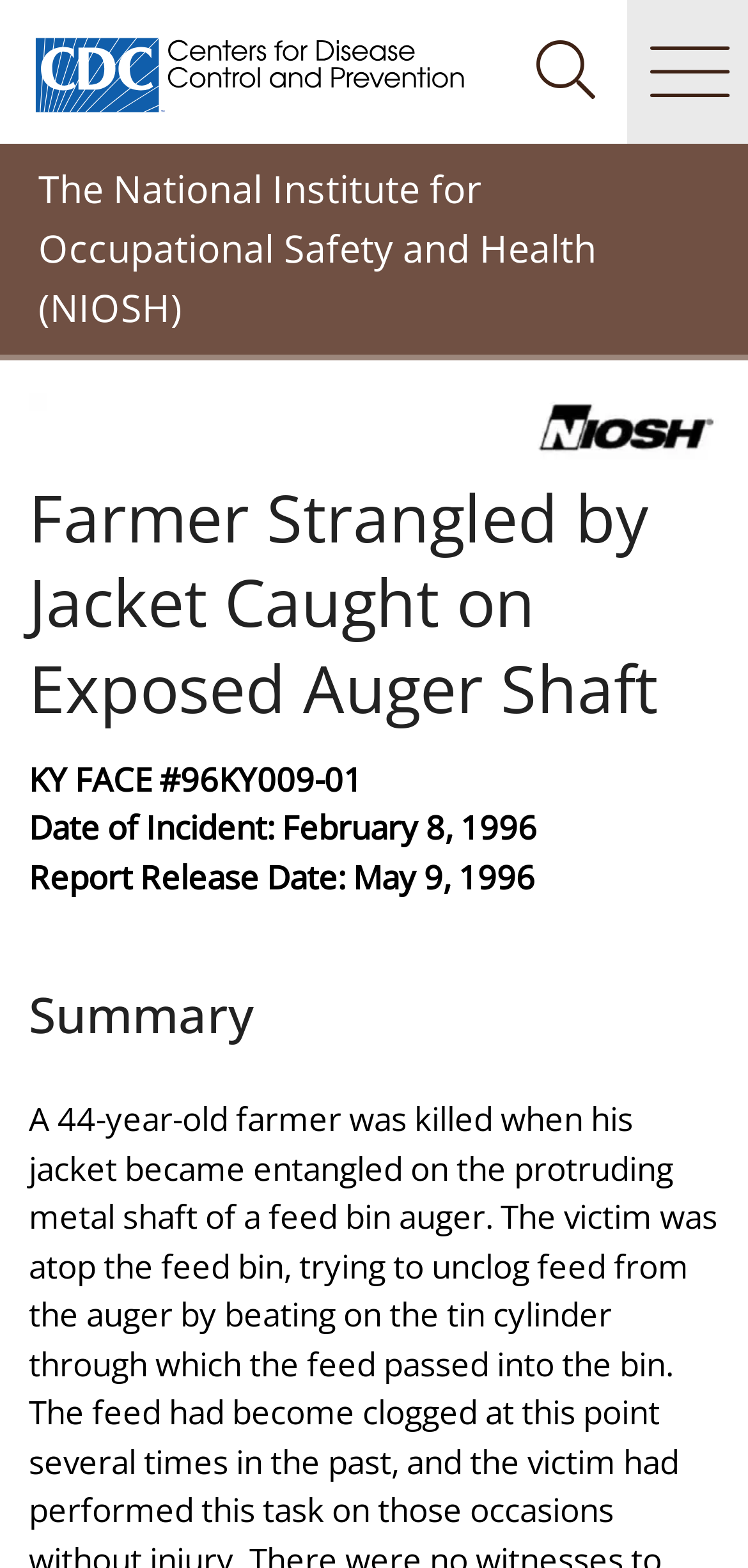What is the name of the organization that released the report?
Refer to the screenshot and respond with a concise word or phrase.

NIOSH